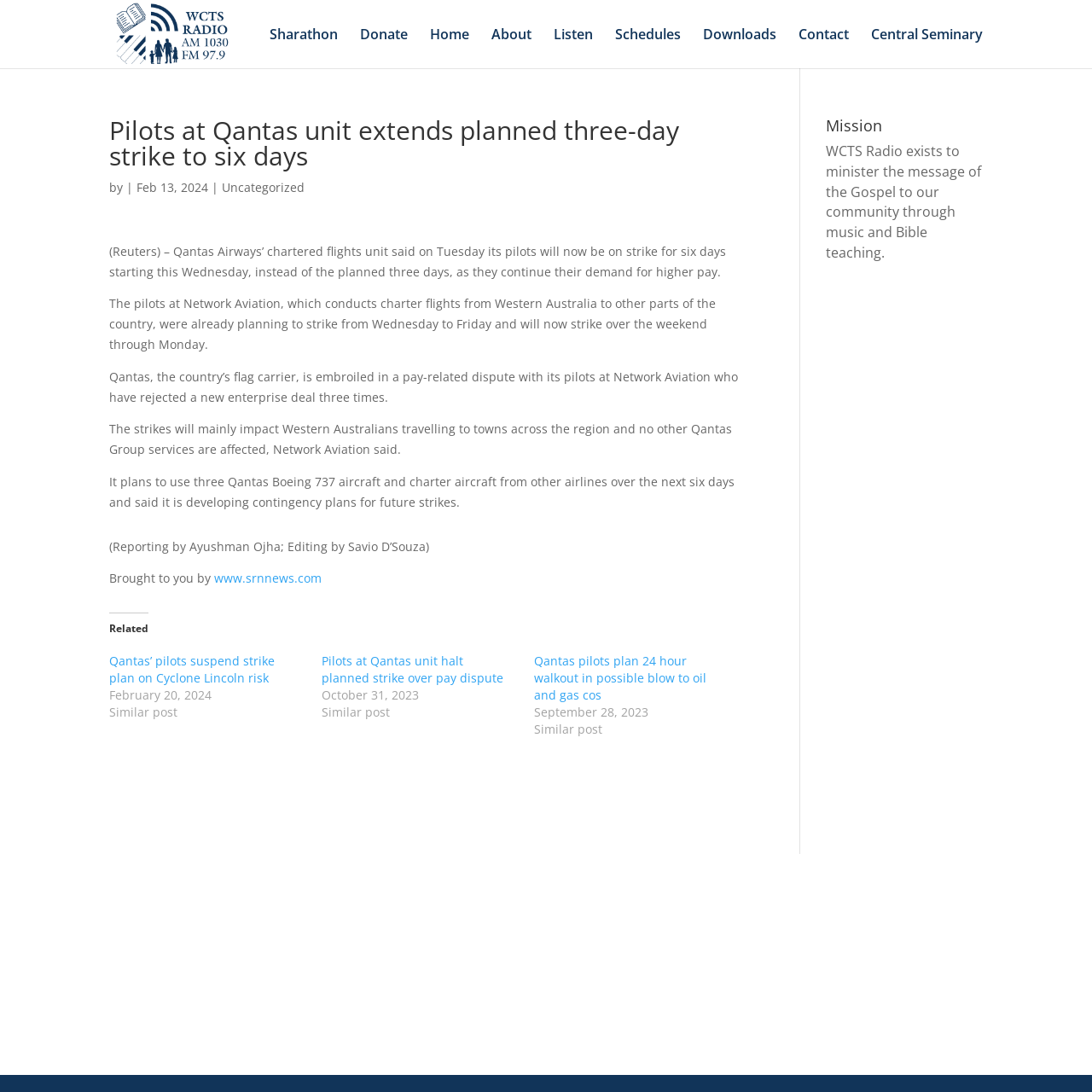Please answer the following query using a single word or phrase: 
How many days will the pilots be on strike?

Six days